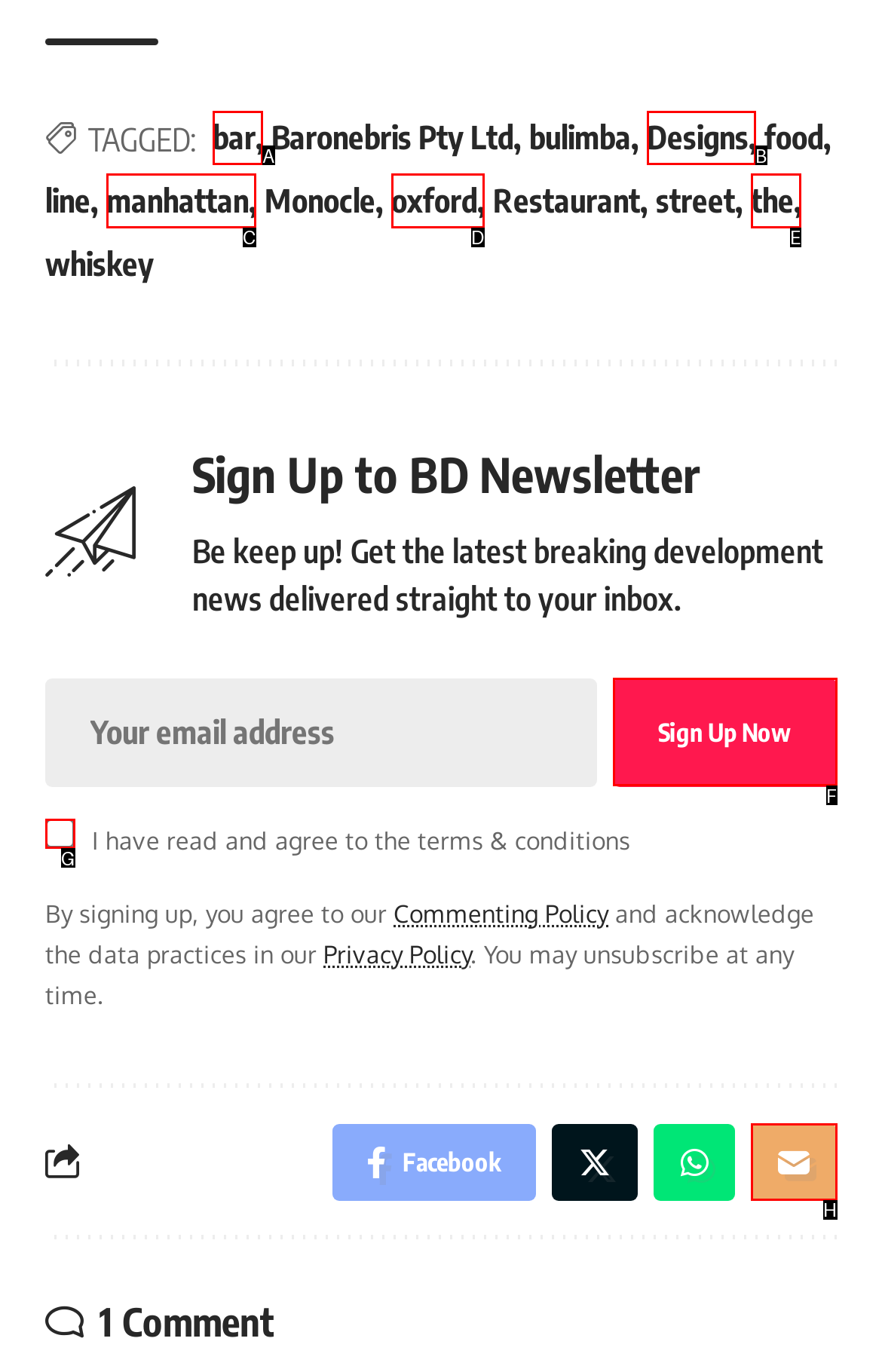Identify which HTML element to click to fulfill the following task: browse other topics in Defense+ / Sandbox Help - CIS. Provide your response using the letter of the correct choice.

None